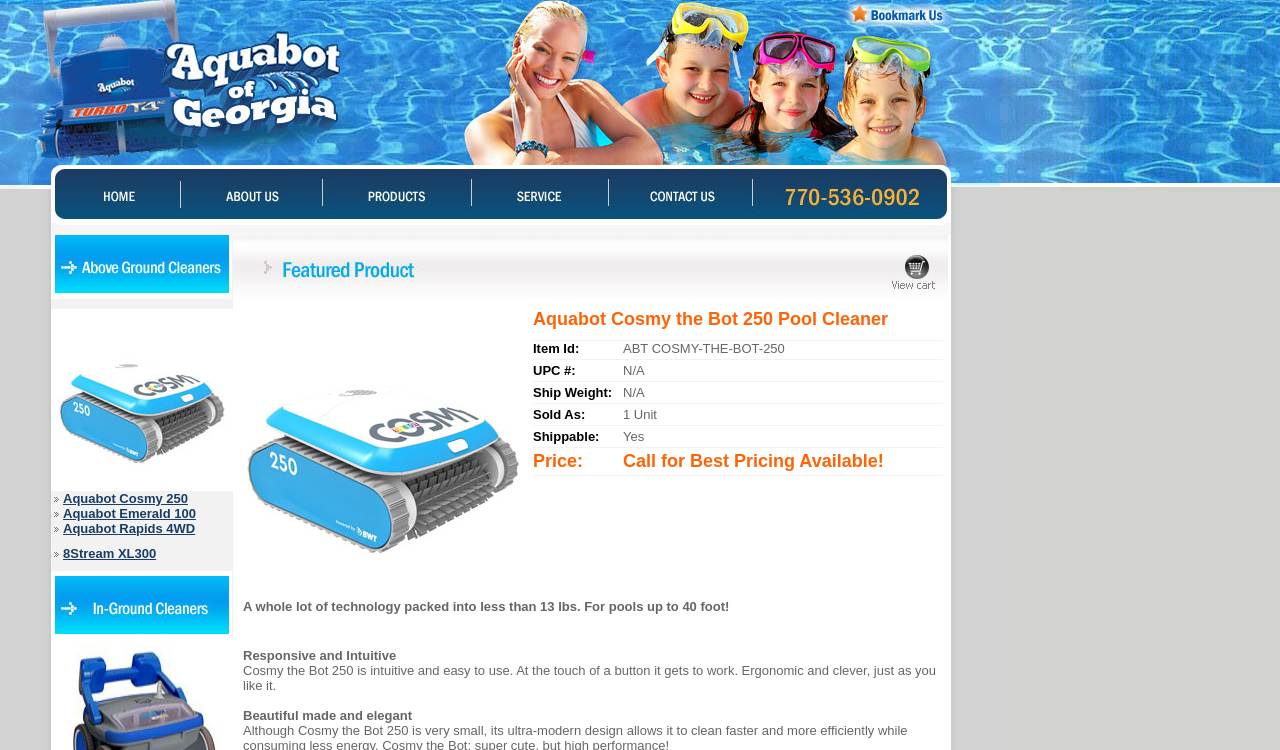Find the bounding box coordinates of the element to click in order to complete the given instruction: "Click on the '8Stream XL300' link."

[0.049, 0.728, 0.122, 0.748]